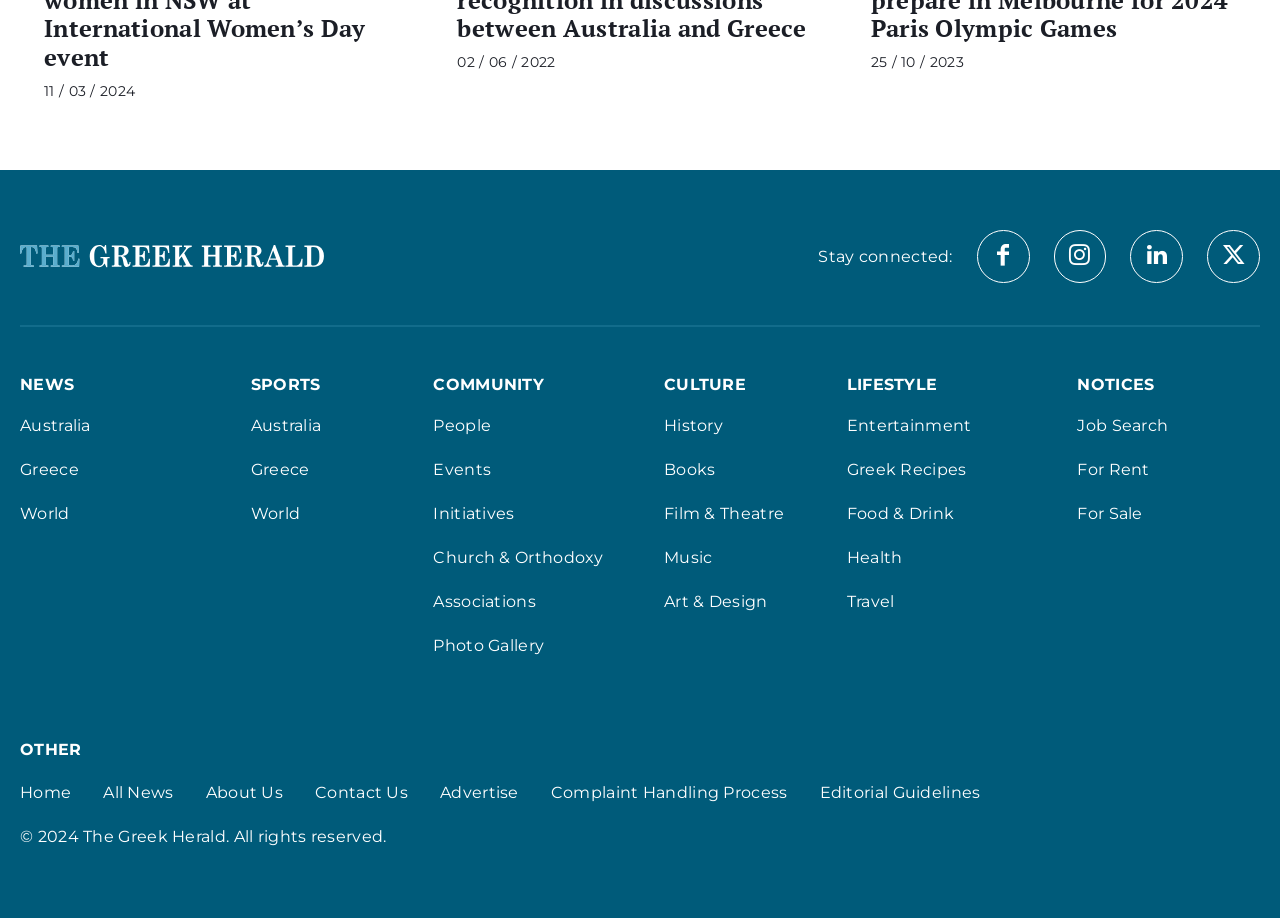Can you find the bounding box coordinates of the area I should click to execute the following instruction: "Go to SPORTS"?

[0.196, 0.408, 0.339, 0.43]